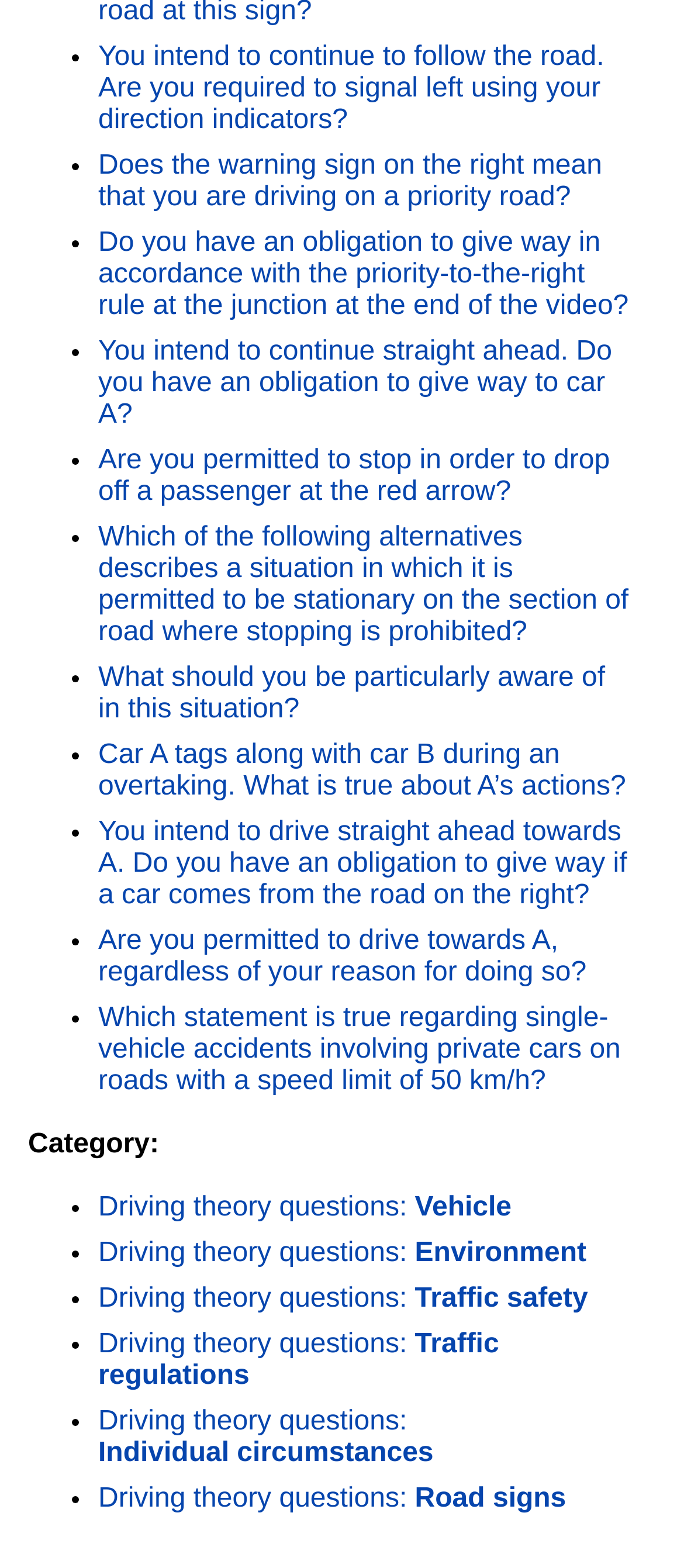Please identify the bounding box coordinates of the element's region that needs to be clicked to fulfill the following instruction: "Explore road signs questions". The bounding box coordinates should consist of four float numbers between 0 and 1, i.e., [left, top, right, bottom].

[0.144, 0.947, 0.828, 0.966]